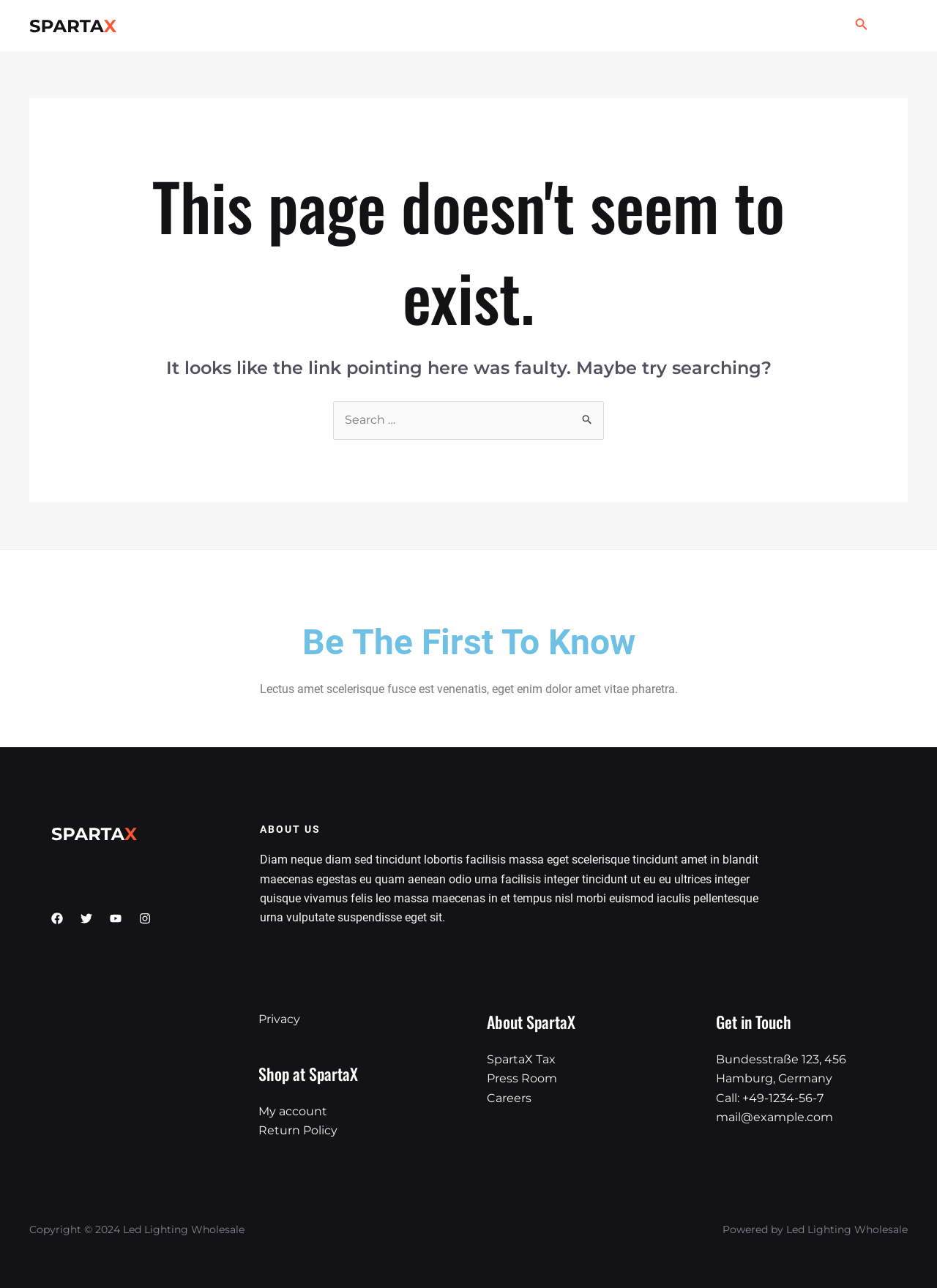Please indicate the bounding box coordinates of the element's region to be clicked to achieve the instruction: "Search for something". Provide the coordinates as four float numbers between 0 and 1, i.e., [left, top, right, bottom].

[0.355, 0.311, 0.645, 0.341]